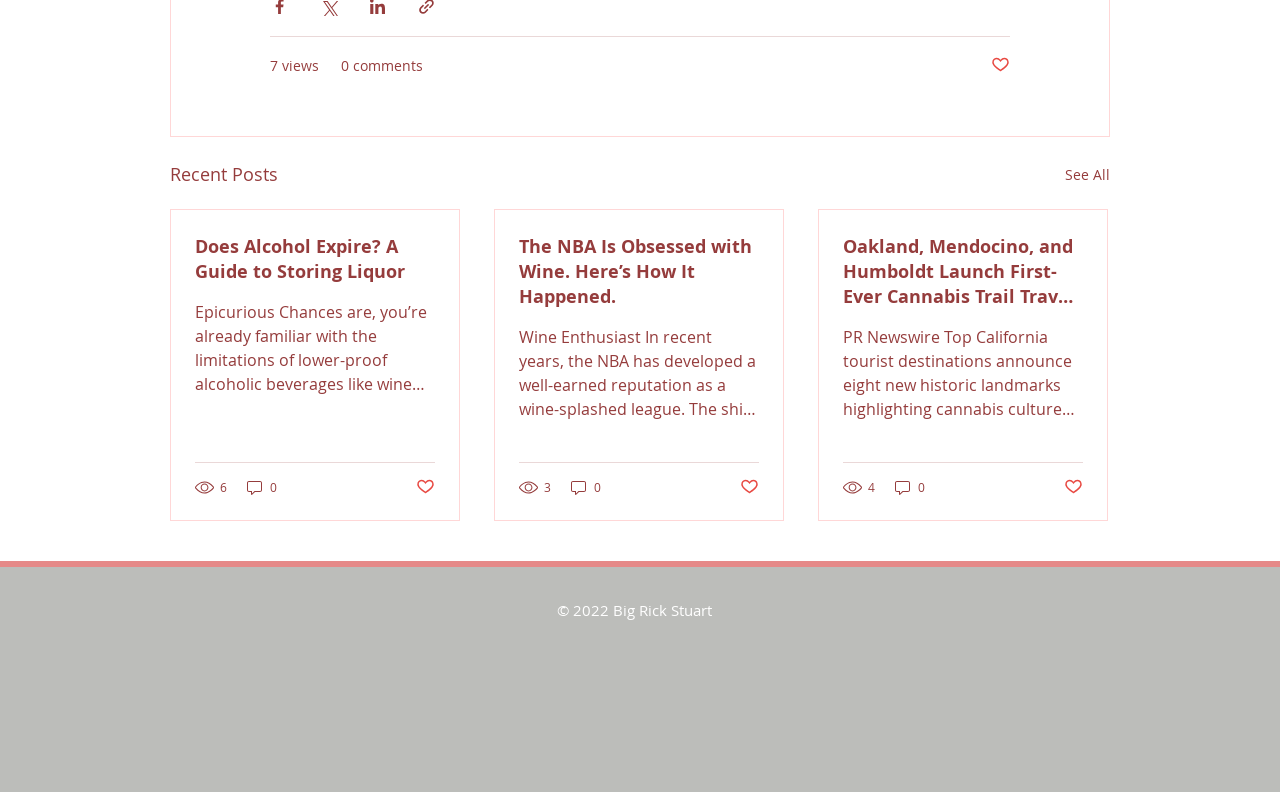Given the element description Air and Space Forces Magazine, predict the bounding box coordinates for the UI element in the webpage screenshot. The format should be (top-left x, top-left y, bottom-right x, bottom-right y), and the values should be between 0 and 1.

[0.211, 0.188, 0.414, 0.218]